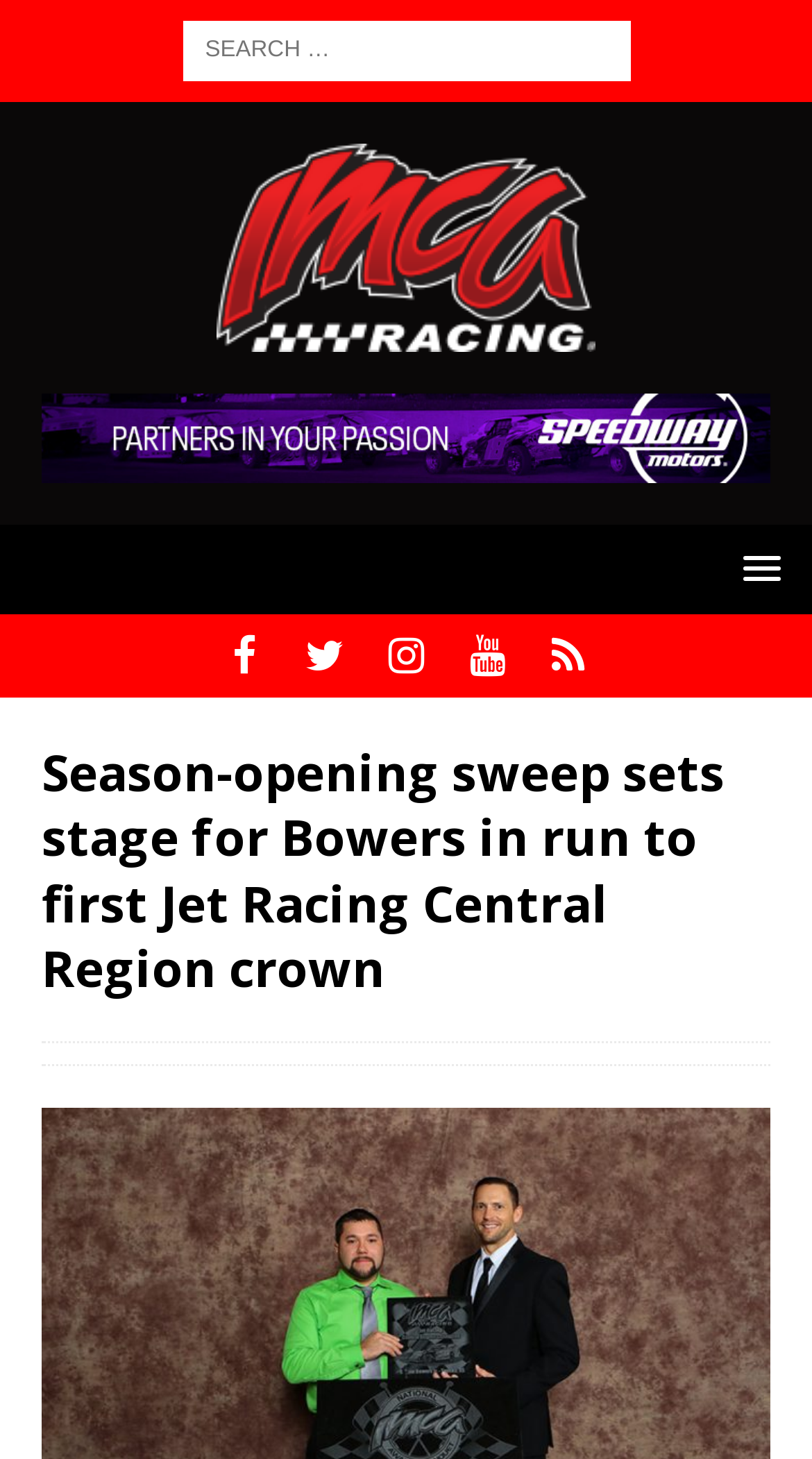Find the bounding box coordinates of the area that needs to be clicked in order to achieve the following instruction: "search for something". The coordinates should be specified as four float numbers between 0 and 1, i.e., [left, top, right, bottom].

[0.224, 0.014, 0.776, 0.056]